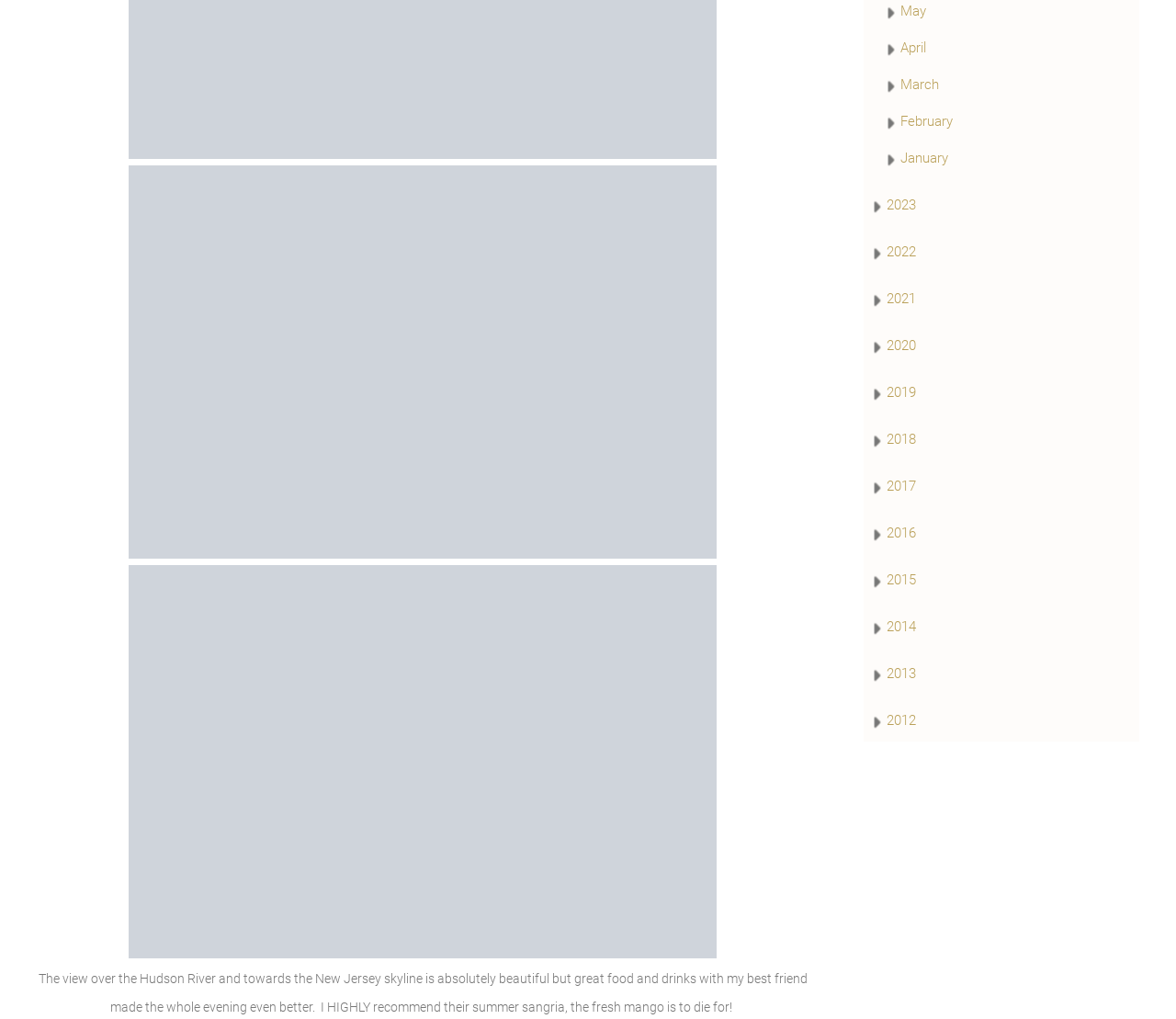Please identify the bounding box coordinates of the clickable area that will fulfill the following instruction: "Click the link to view posts from 2023". The coordinates should be in the format of four float numbers between 0 and 1, i.e., [left, top, right, bottom].

[0.738, 0.185, 0.931, 0.217]